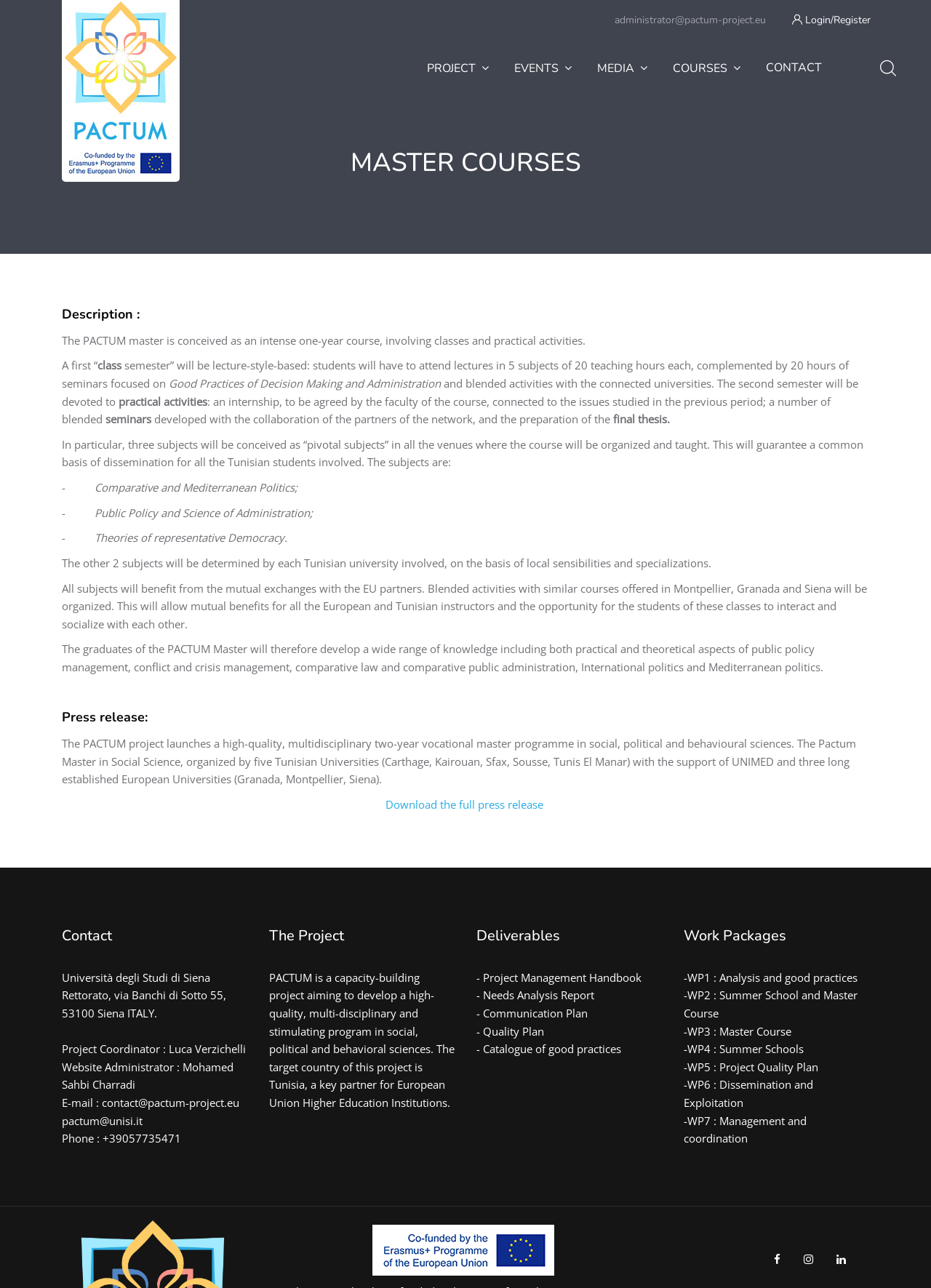Bounding box coordinates are specified in the format (top-left x, top-left y, bottom-right x, bottom-right y). All values are floating point numbers bounded between 0 and 1. Please provide the bounding box coordinate of the region this sentence describes: parent_node: CONTACT

[0.066, 0.028, 0.193, 0.141]